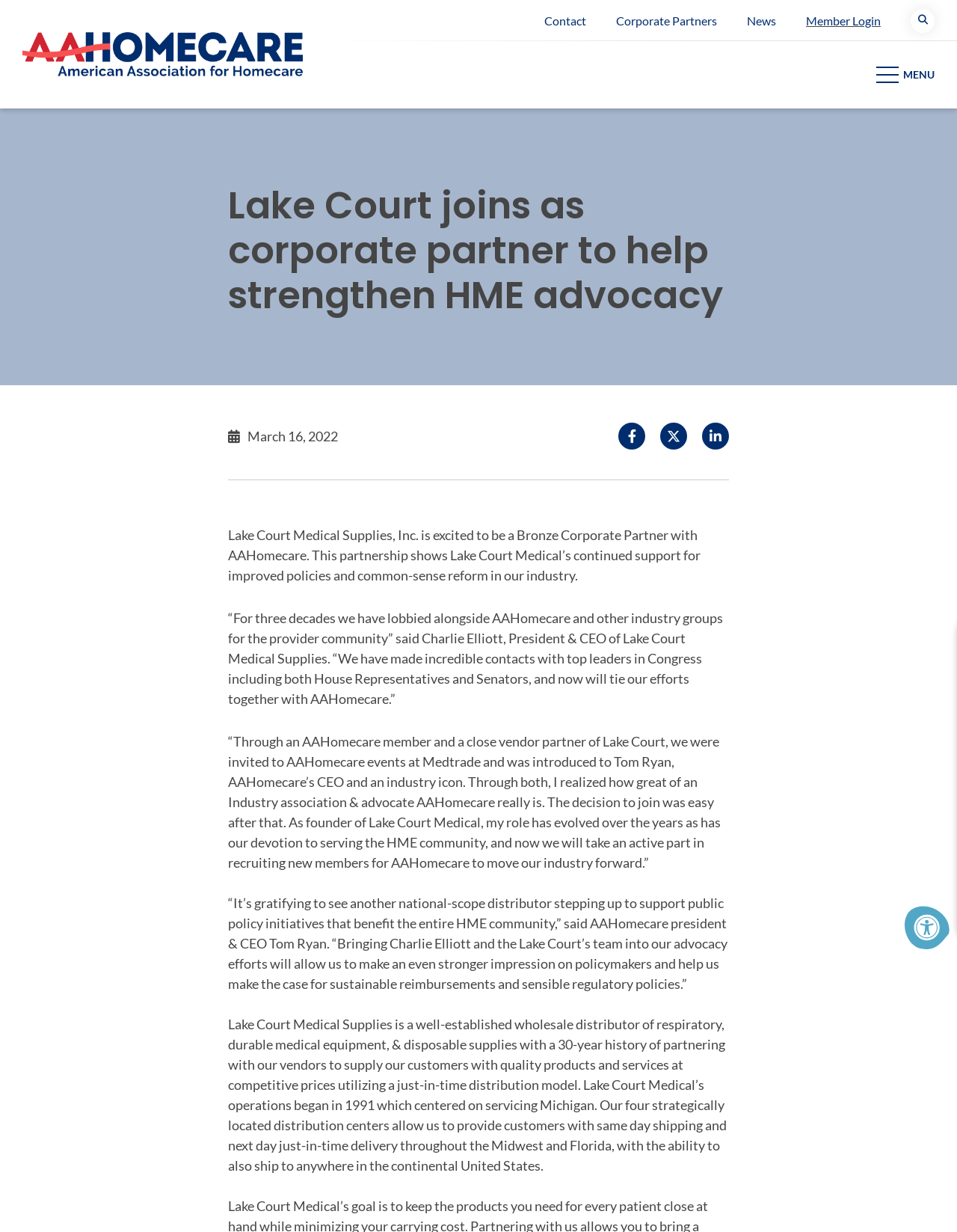What is the name of the company partnering with AAHomecare?
Using the information from the image, give a concise answer in one word or a short phrase.

Lake Court Medical Supplies